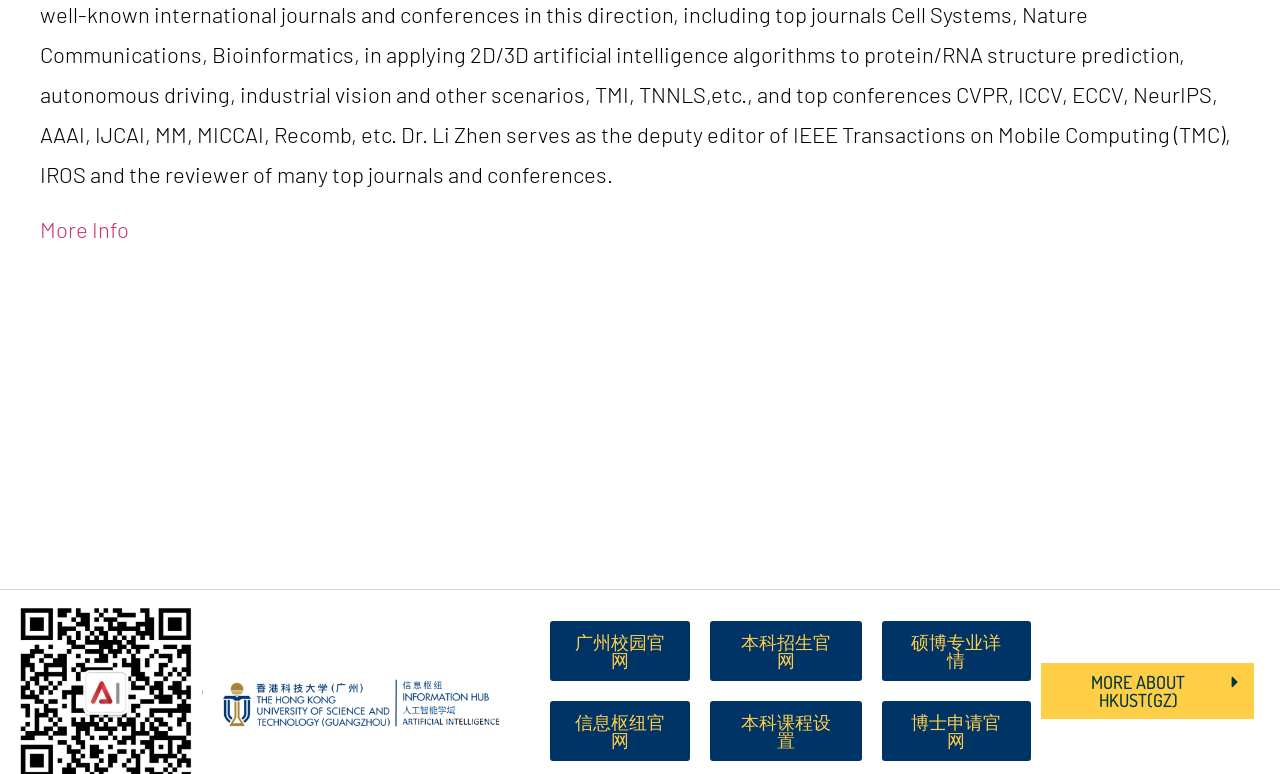Please find and report the bounding box coordinates of the element to click in order to perform the following action: "click more info". The coordinates should be expressed as four float numbers between 0 and 1, in the format [left, top, right, bottom].

[0.031, 0.279, 0.101, 0.312]